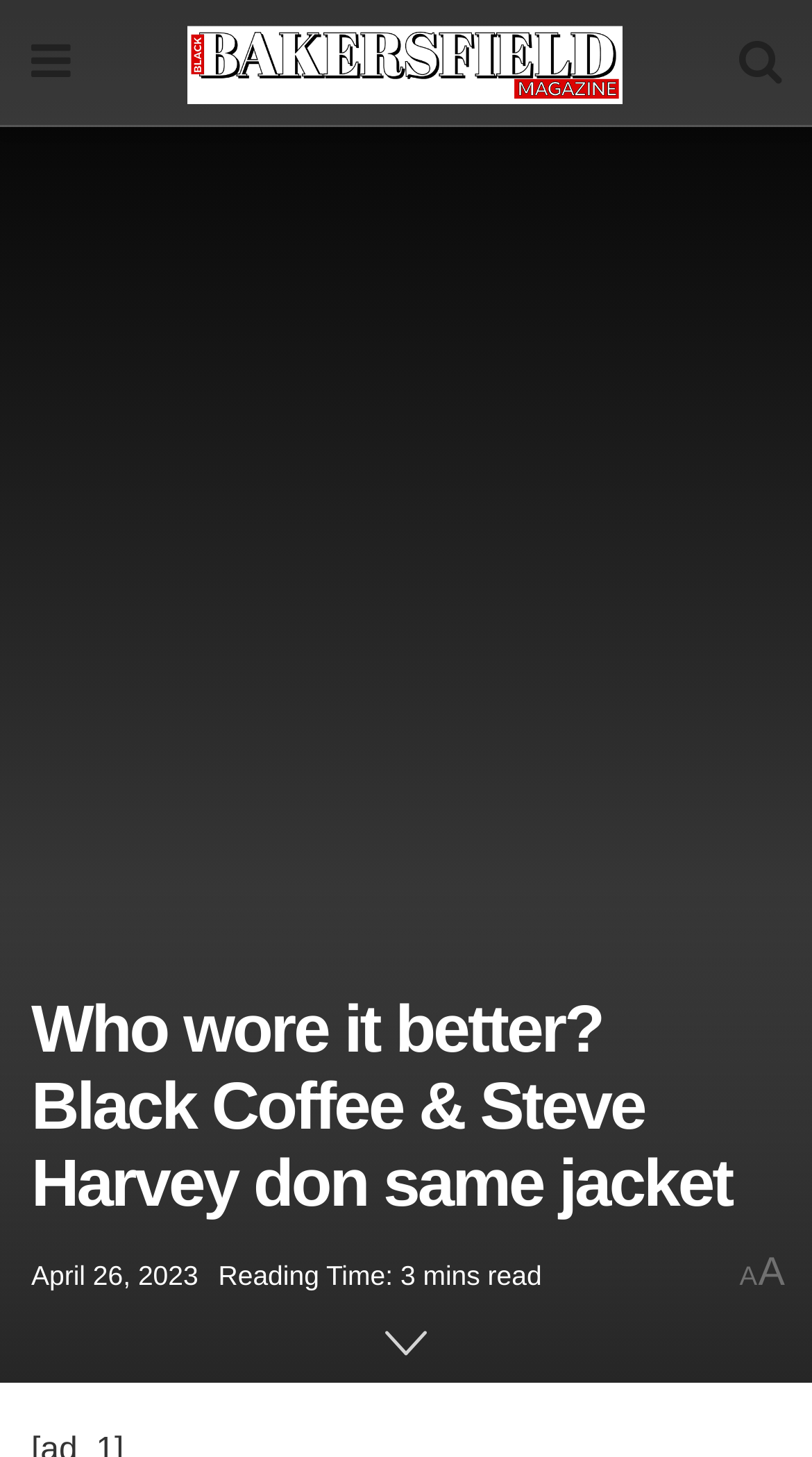Given the description "April 26, 2023", provide the bounding box coordinates of the corresponding UI element.

[0.038, 0.864, 0.244, 0.886]